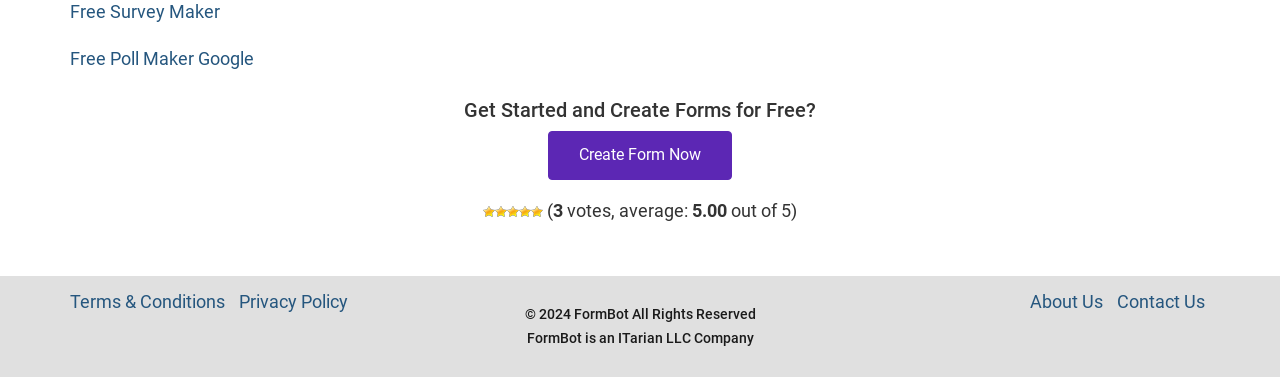What is the call-to-action button text? Analyze the screenshot and reply with just one word or a short phrase.

Create Form Now